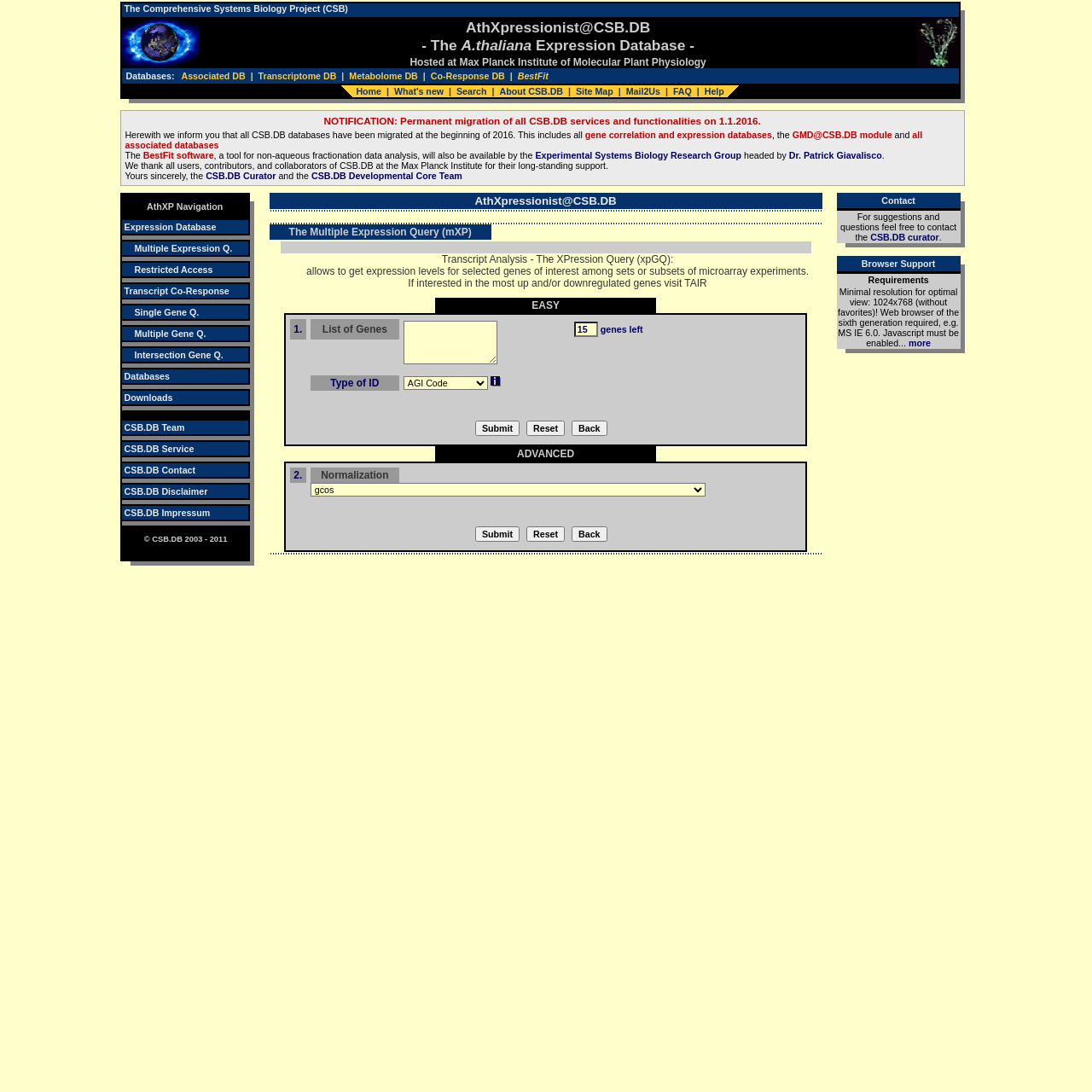Present a detailed account of what is displayed on the webpage.

The webpage is a comprehensive systems biology project page, specifically the AthCoR@CSB.DB multiple gene query page. At the top, there is a header section that spans the entire width of the page, containing a logo and a navigation menu with links to various databases, including Associated DB, Transcriptome DB, Metabolome DB, Co-Response DB, and BestFit.

Below the header, there is a notification section that takes up about a quarter of the page's height, informing users about the permanent migration of all CSB.DB services and functionalities to a new platform since January 1, 2016. This section also provides information about the migration of gene correlation and expression databases, including the GMD@CSB.DB module and associated databases.

The main content area is divided into two sections. On the left, there is a narrow column with a list of links to various pages, including Home, What's new, Search, About CSB.DB, Site Map, Mail2Us, FAQ, and Help. On the right, there is a wider column with a title "AthXP Navigation" and a list of links to different query pages, including Multiple Expression Q., Restricted Access Transcript Co-Response, Single Gene Q., Multiple Gene Q., and Intersection Gene Q.

At the bottom of the page, there is a footer section with links to various CSB.DB resources, including Databases, Downloads, CSB.DB Team, CSB.DB Service, CSB.DB Contact, CSB.DB Disclaimer, and CSB.DB Impressum. The footer also displays a copyright notice for CSB.DB from 2003 to 2011.